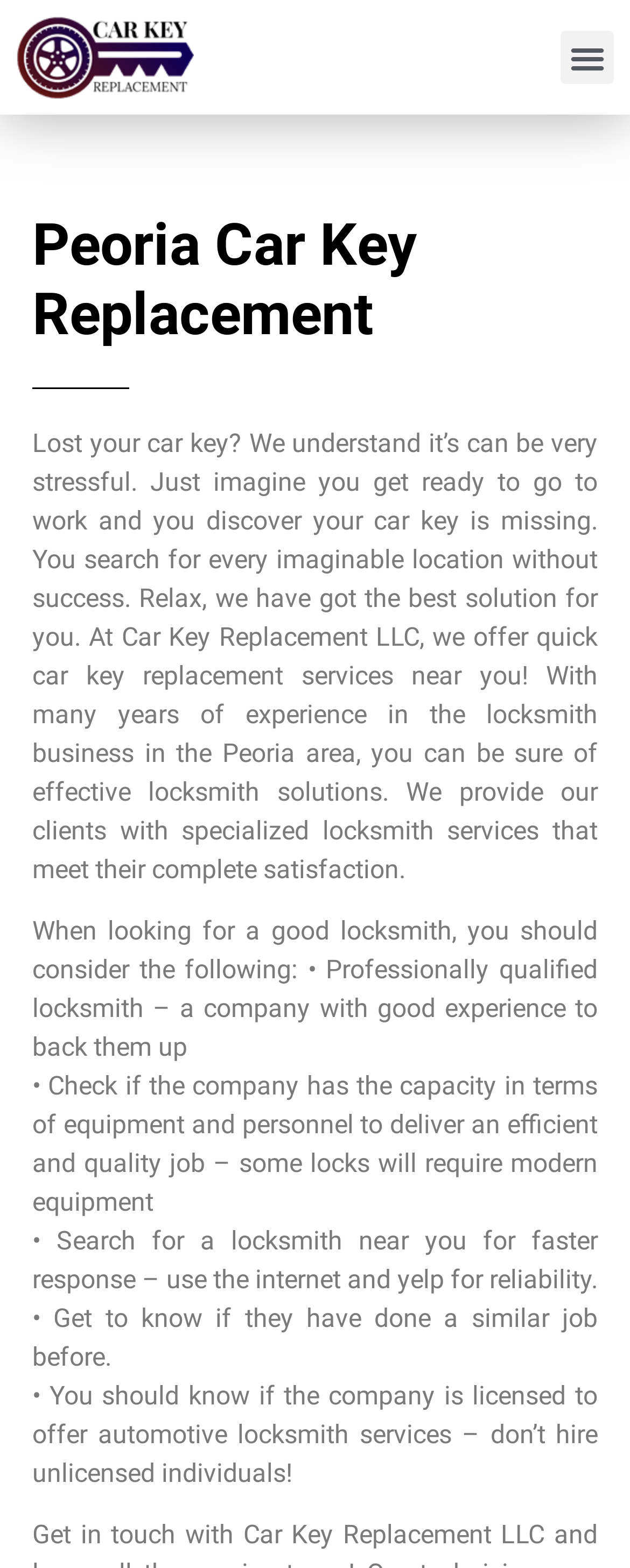Offer an in-depth caption of the entire webpage.

The webpage is about Car Key Replacement LLC, a locksmith service provider in Peoria, Arizona. At the top left, there is a link and an image with the company name "Car Key Replacement". On the top right, there is a button labeled "Menu Toggle". 

Below the company name, there is a heading "Peoria Car Key Replacement" that spans almost the entire width of the page. 

Under the heading, there are five paragraphs of text. The first paragraph describes the stress of losing a car key and introduces the company's quick car key replacement services. The following four paragraphs provide tips on how to find a good locksmith, including considering their qualifications, equipment, and experience, as well as searching for a locksmith near you and checking their licenses. 

The text is arranged in a single column, with each paragraph positioned below the previous one, taking up most of the page's width.